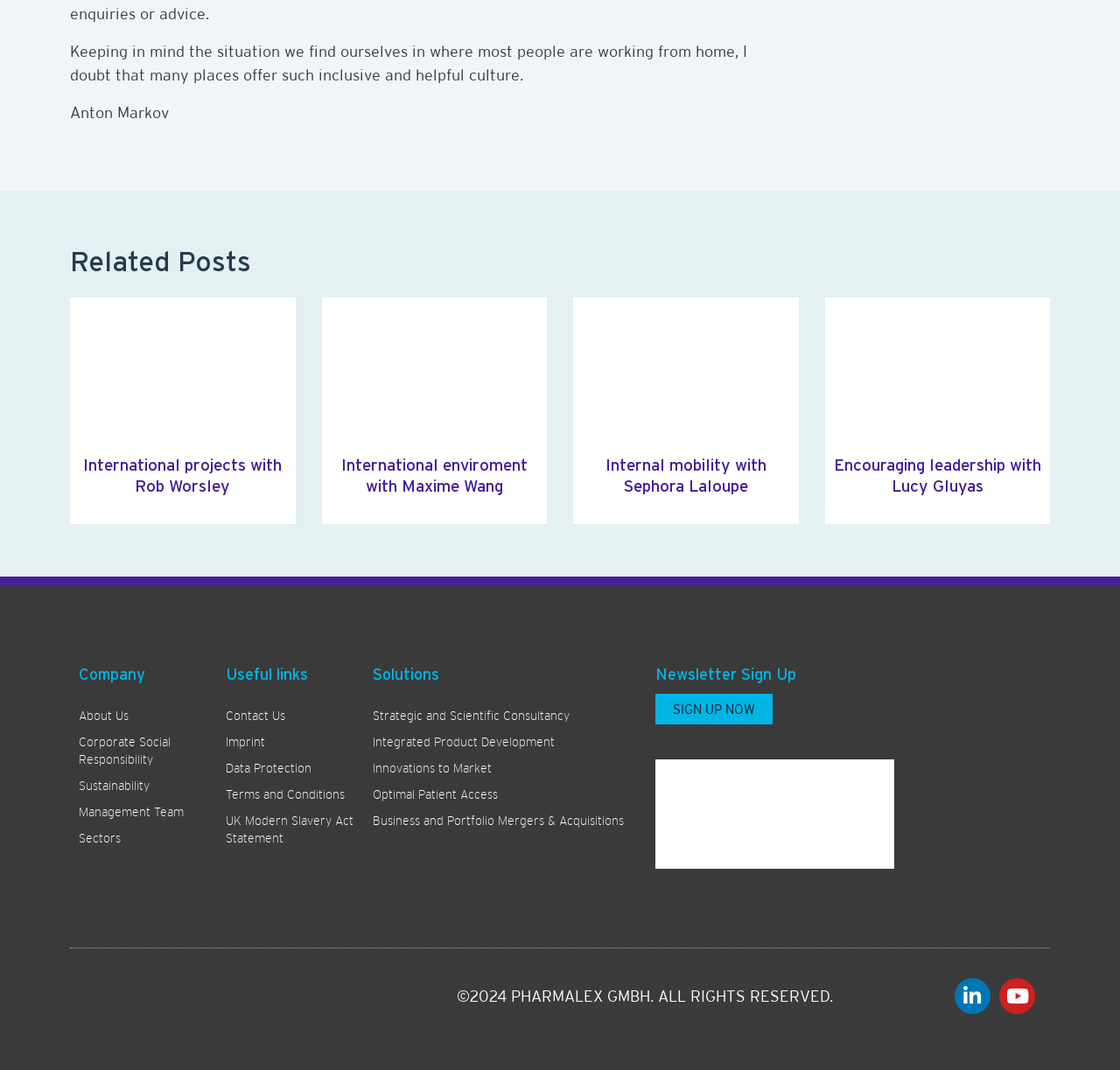Provide a single word or phrase answer to the question: 
What is the name of the company that owns this website?

PHARMALEX GMBH